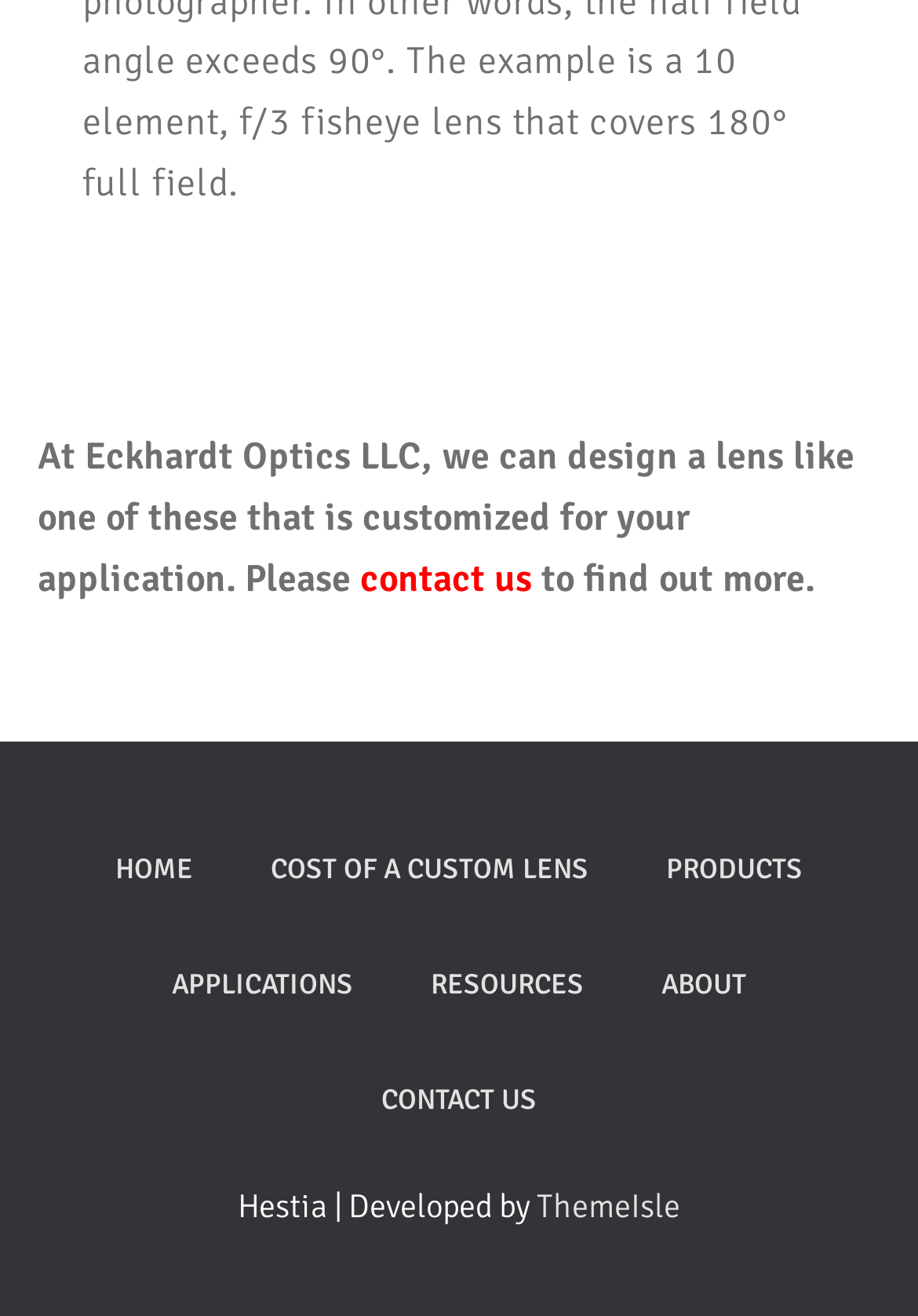Identify the bounding box coordinates of the section to be clicked to complete the task described by the following instruction: "learn about applications". The coordinates should be four float numbers between 0 and 1, formatted as [left, top, right, bottom].

[0.149, 0.705, 0.423, 0.793]